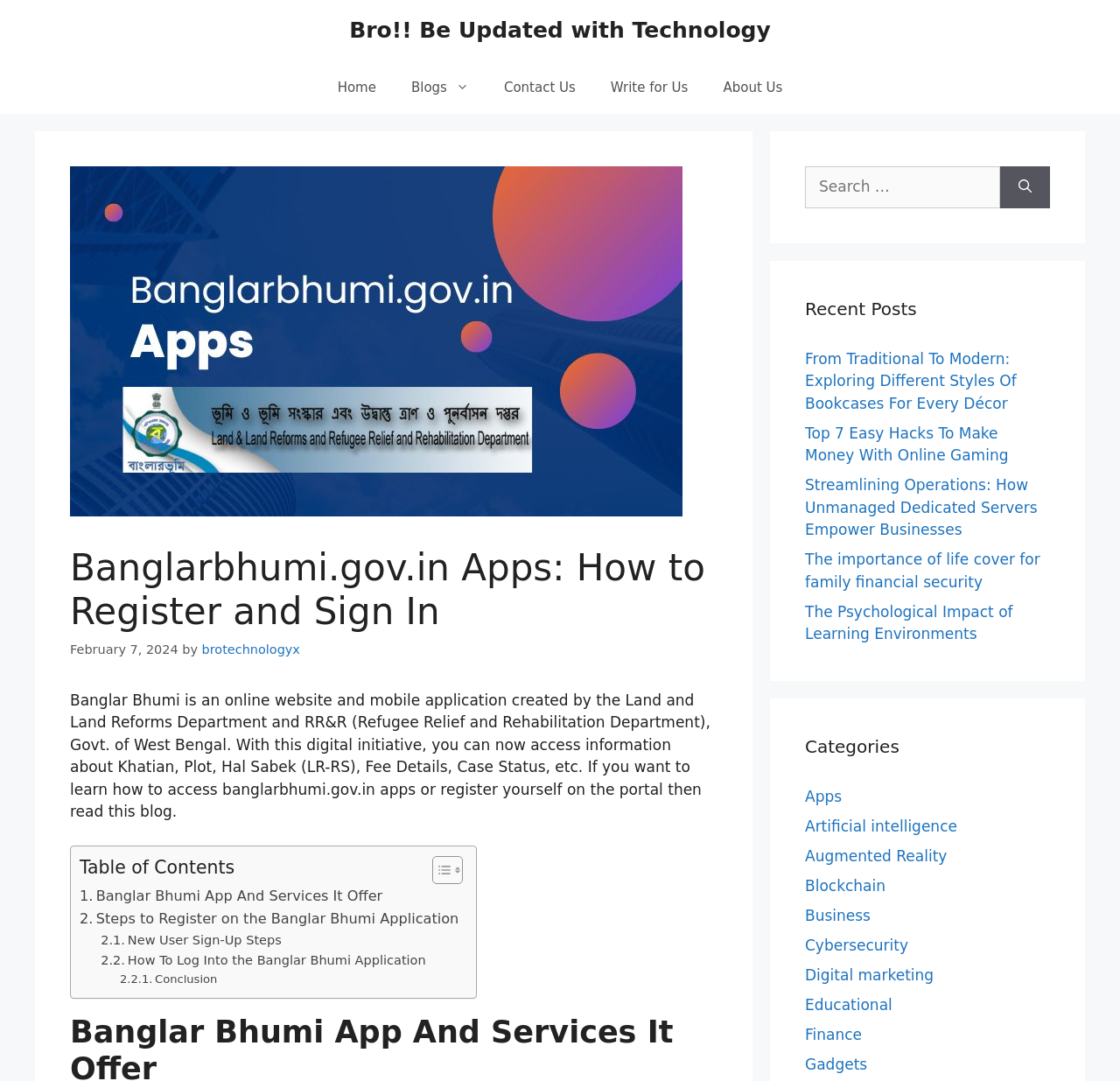Create a detailed summary of all the visual and textual information on the webpage.

This webpage is about the Banglarbhumi.gov.in app, a digital initiative by the Government of West Bengal. At the top, there is a banner with a link "Bro!! Be Updated with Technology". Below the banner, there is a primary navigation menu with links to "Home", "Blogs", "Contact Us", "Write for Us", and "About Us".

On the left side, there is an image of the Banglarbhumi.gov.in app, accompanied by a heading that reads "Banglarbhumi.gov.in Apps: How to Register and Sign In". Below the heading, there is a paragraph of text that explains the purpose of the app, which is to provide information about Khatian, Plot, Hal Sabek (LR-RS), Fee Details, Case Status, etc.

To the right of the image, there is a table of contents with links to different sections of the article, including "Banglar Bhumi App And Services It Offer", "Steps to Register on the Banglar Bhumi Application", "New User Sign-Up Steps", "How To Log Into the Banglar Bhumi Application", and "Conclusion".

On the right side of the page, there is a search box with a button labeled "Search". Below the search box, there is a section titled "Recent Posts" with links to several articles on various topics, including bookcases, online gaming, dedicated servers, life insurance, and learning environments.

Further down, there is a section titled "Categories" with links to different categories, including "Apps", "Artificial intelligence", "Augmented Reality", "Blockchain", "Business", "Cybersecurity", "Digital marketing", "Educational", "Finance", and "Gadgets".